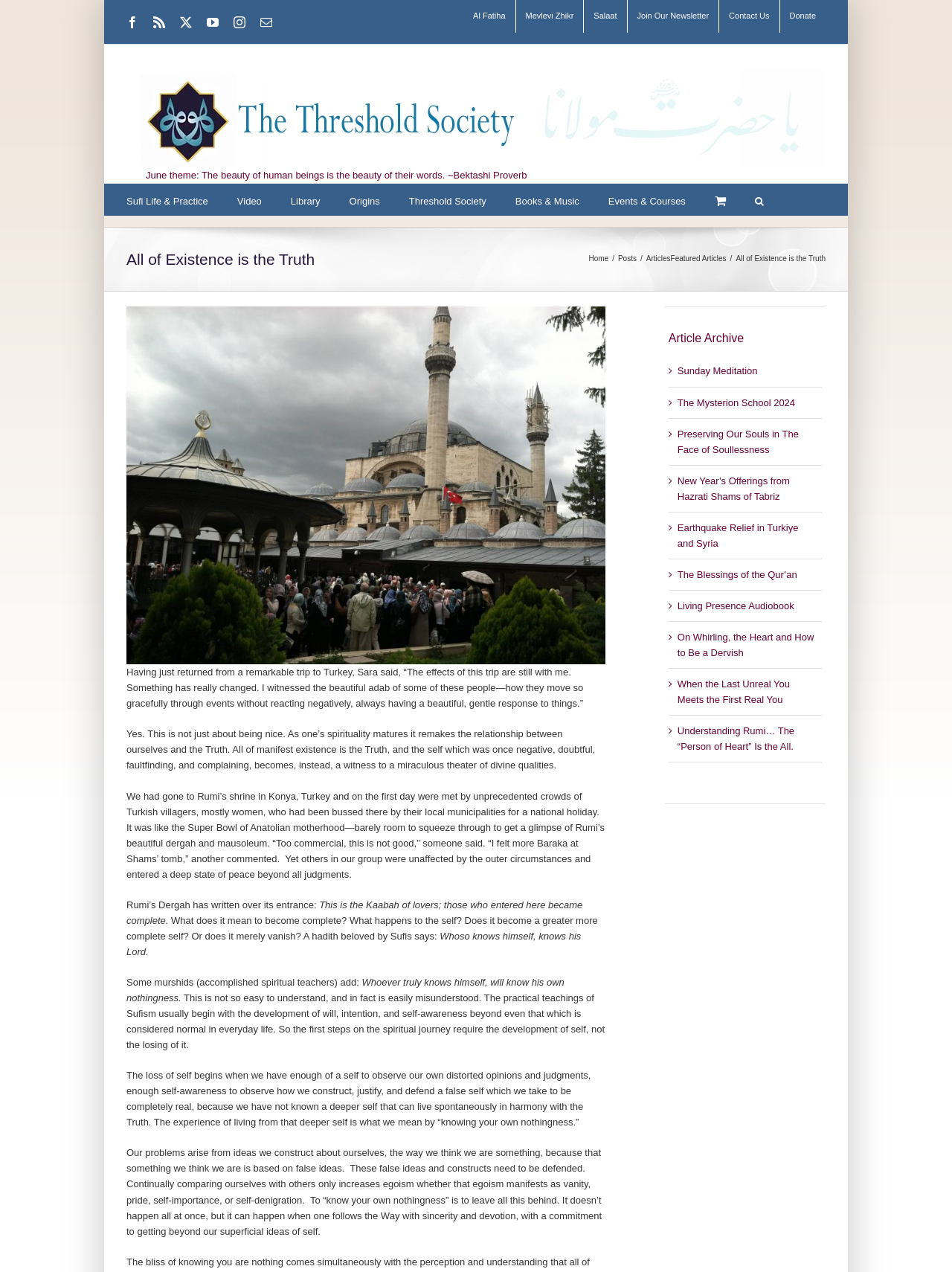Locate the bounding box coordinates of the area where you should click to accomplish the instruction: "Go to the top of the page".

[0.904, 0.728, 0.941, 0.749]